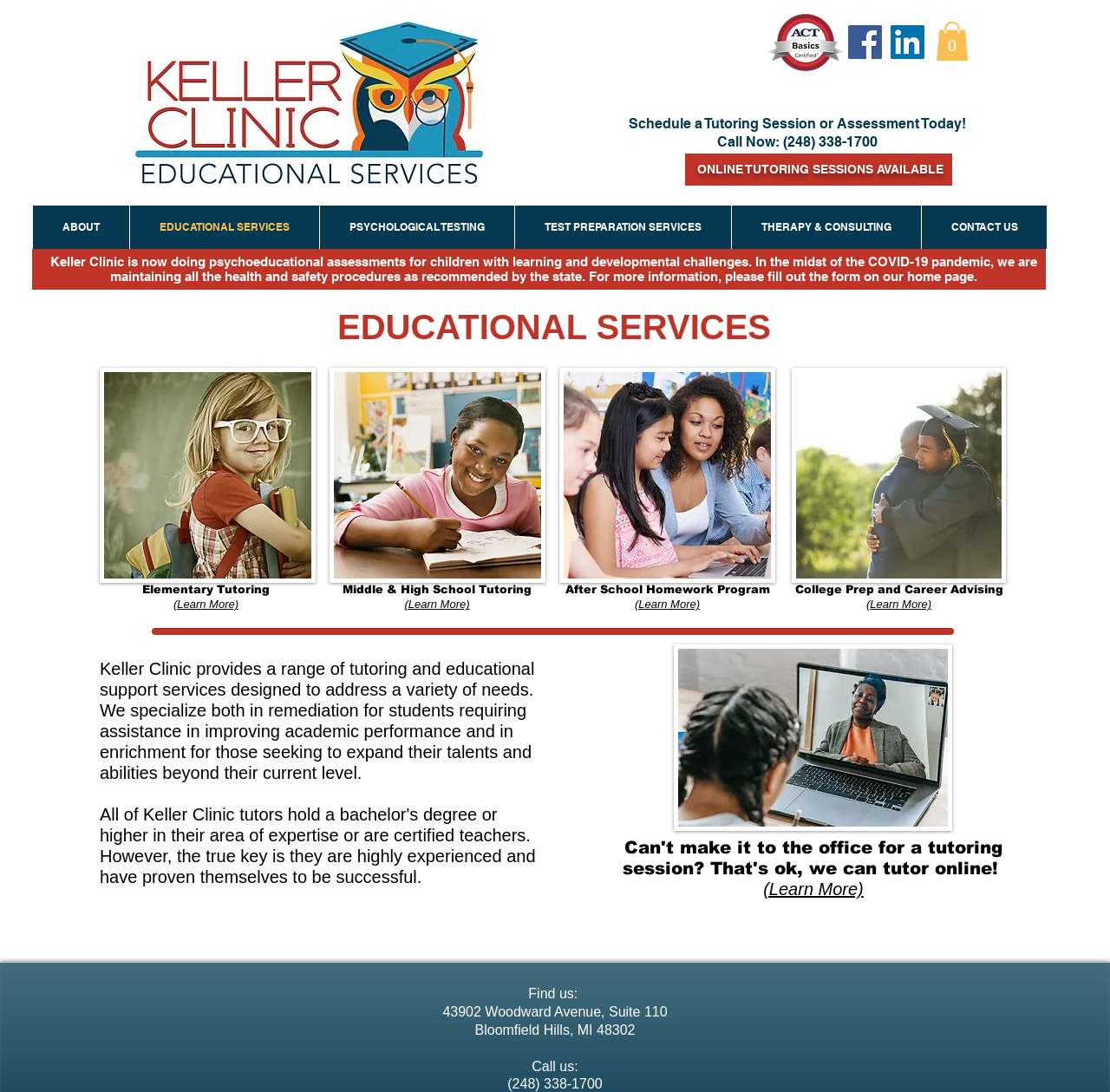Provide a brief response using a word or short phrase to this question:
What is the phone number to call for scheduling a tutoring session?

(248) 338-1700